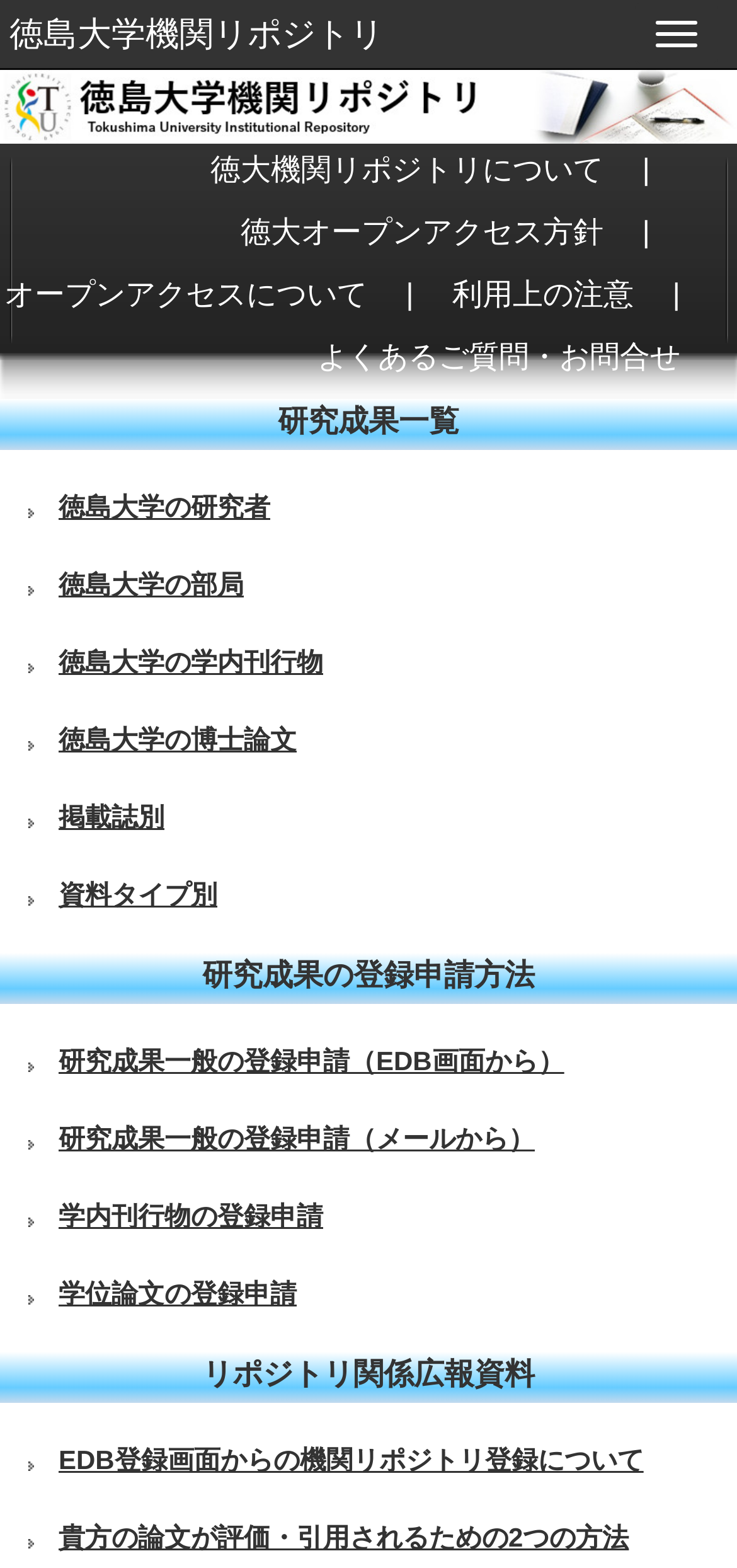Provide a short, one-word or phrase answer to the question below:
How many registration methods are listed on the page?

5